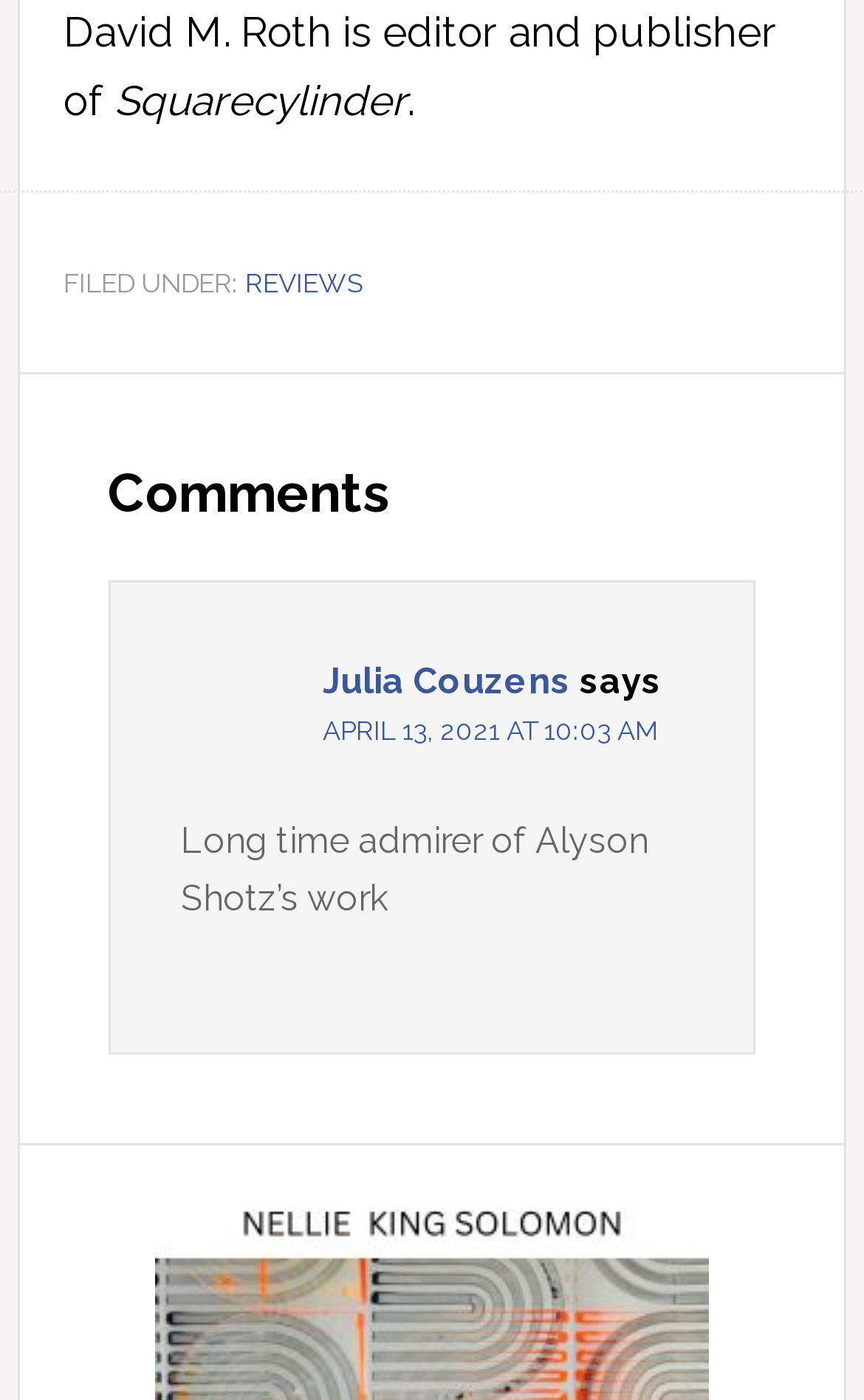Using the webpage screenshot and the element description Next, determine the bounding box coordinates. Specify the coordinates in the format (top-left x, top-left y, bottom-right x, bottom-right y) with values ranging from 0 to 1.

None